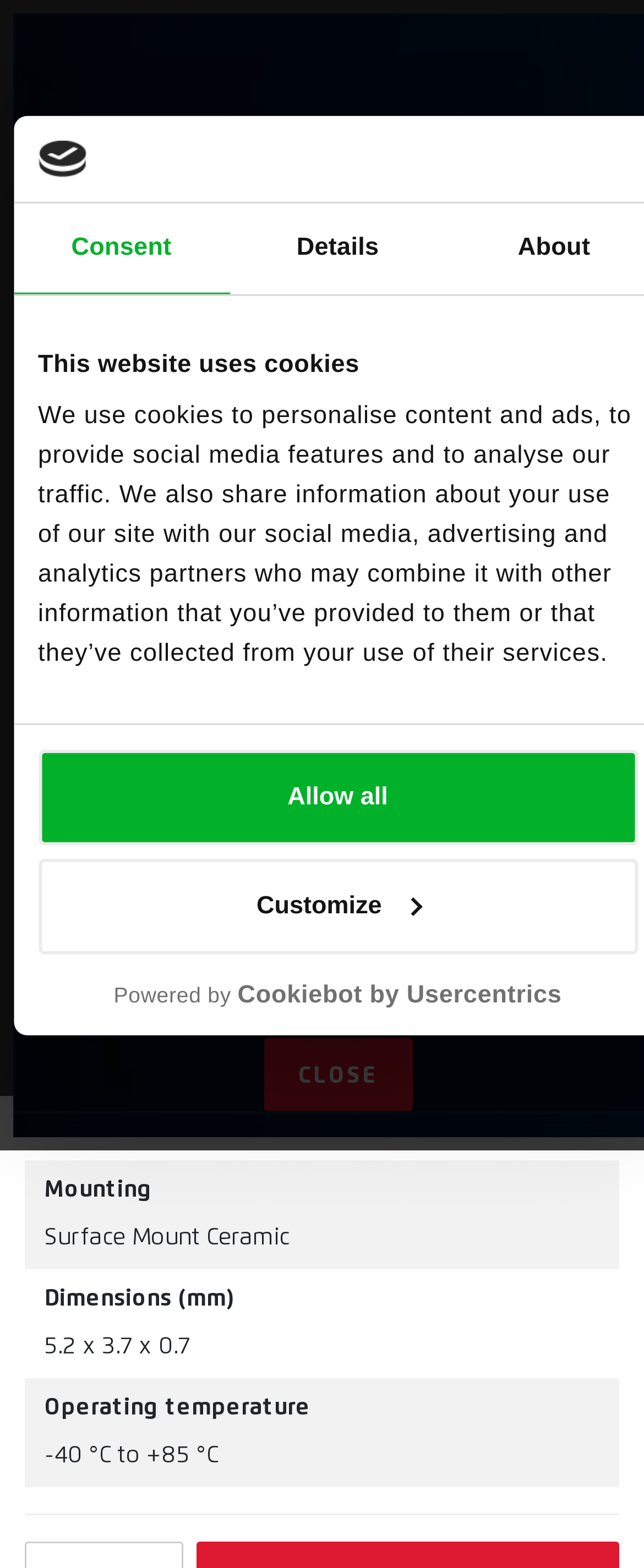Pinpoint the bounding box coordinates for the area that should be clicked to perform the following instruction: "Click the 'Next slide' button".

[0.808, 0.229, 0.936, 0.282]